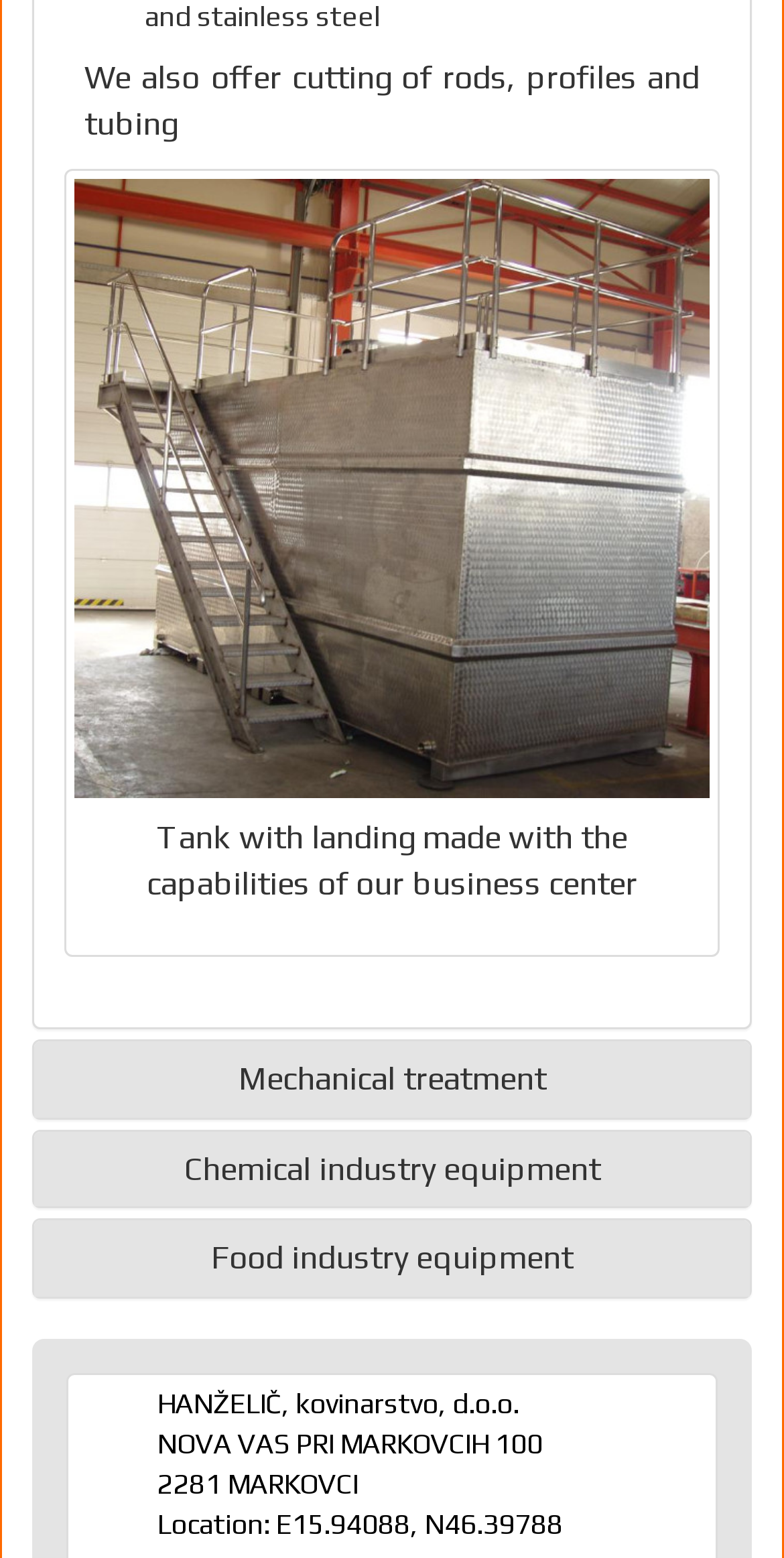Identify the bounding box for the UI element described as: "Mechanical treatment". The coordinates should be four float numbers between 0 and 1, i.e., [left, top, right, bottom].

[0.304, 0.68, 0.696, 0.705]